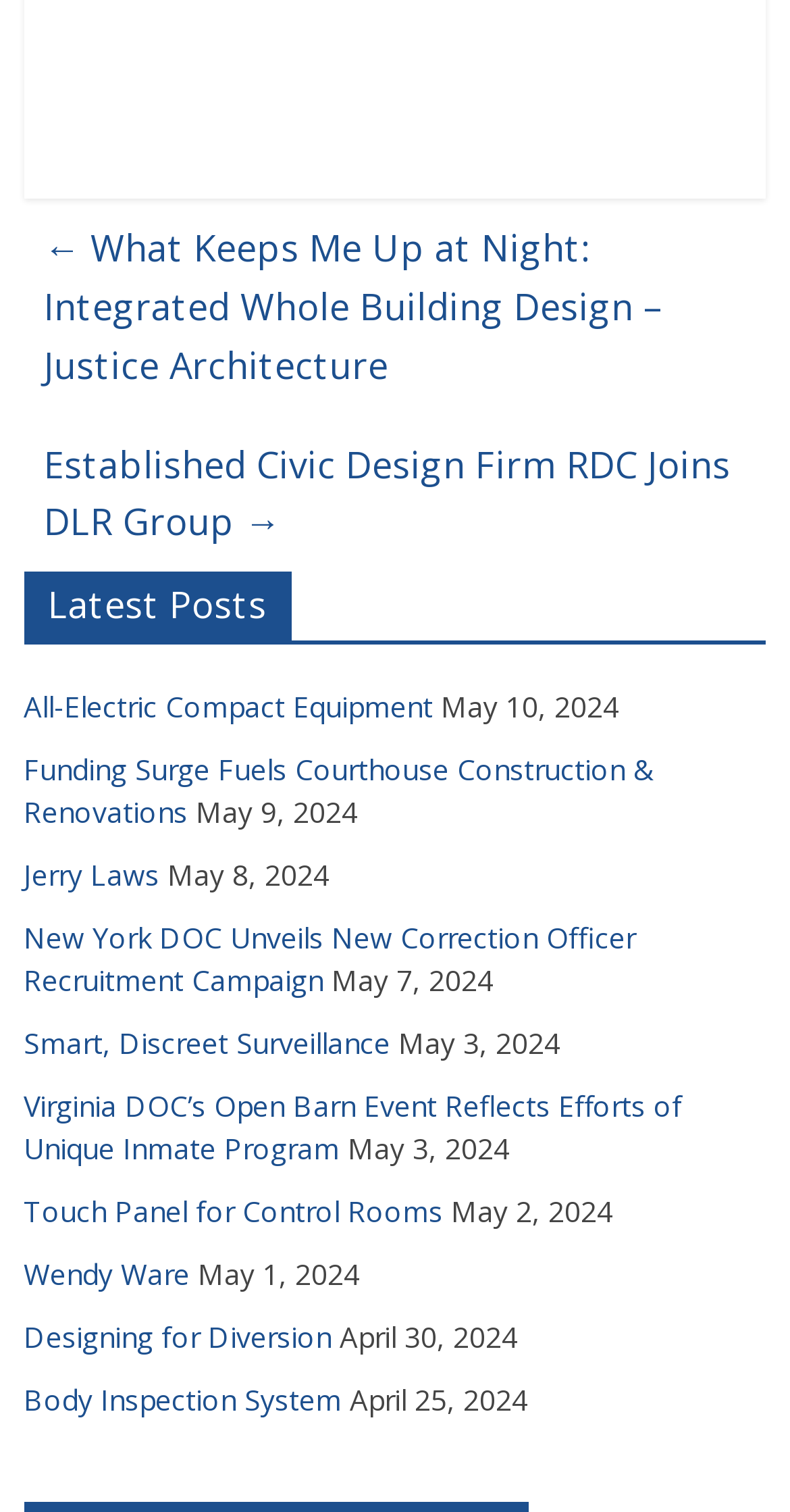Locate the bounding box coordinates of the element I should click to achieve the following instruction: "read the latest post".

[0.03, 0.454, 0.548, 0.479]